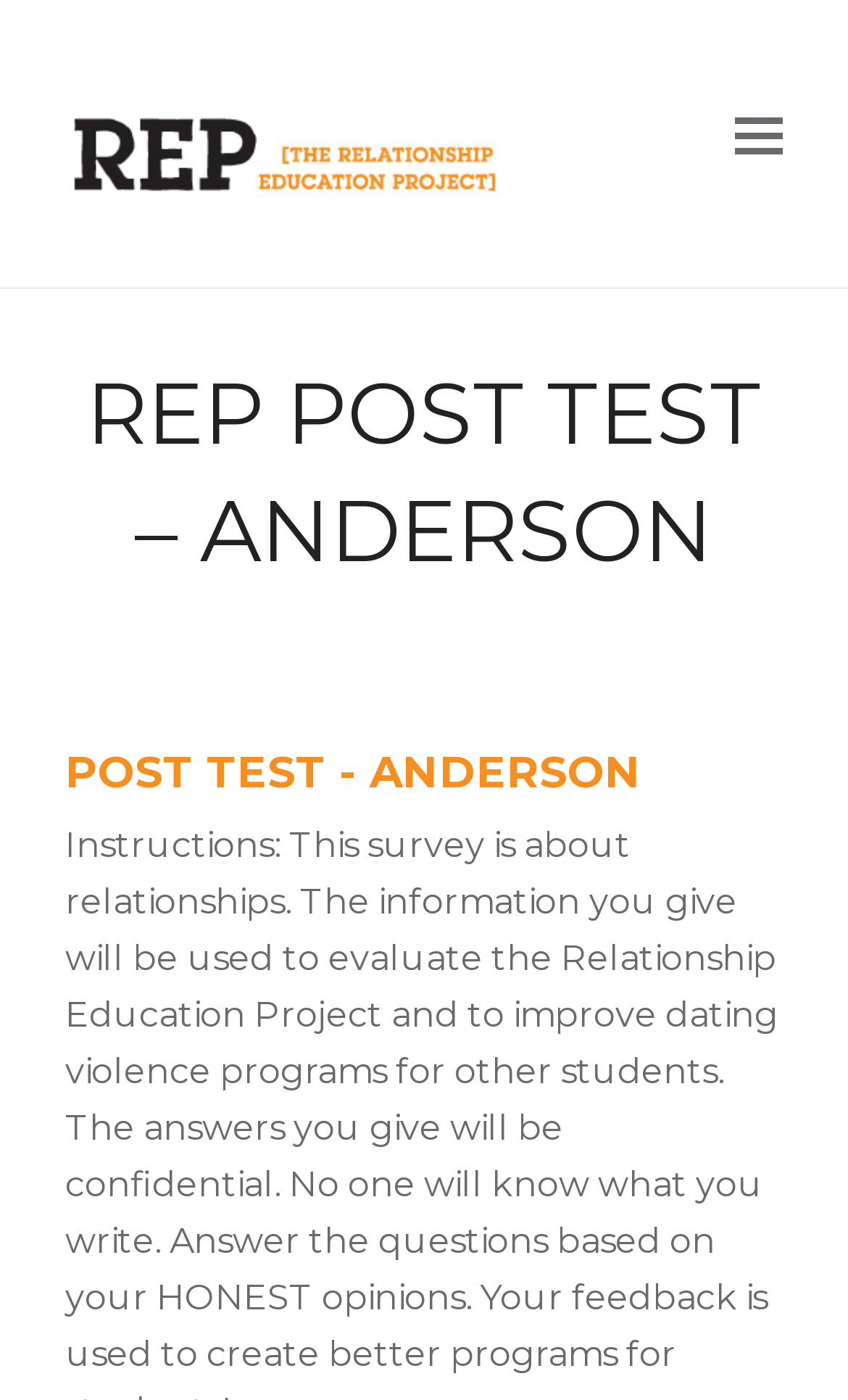From the webpage screenshot, predict the bounding box of the UI element that matches this description: "alt="REPSC.org"".

[0.077, 0.093, 0.615, 0.123]